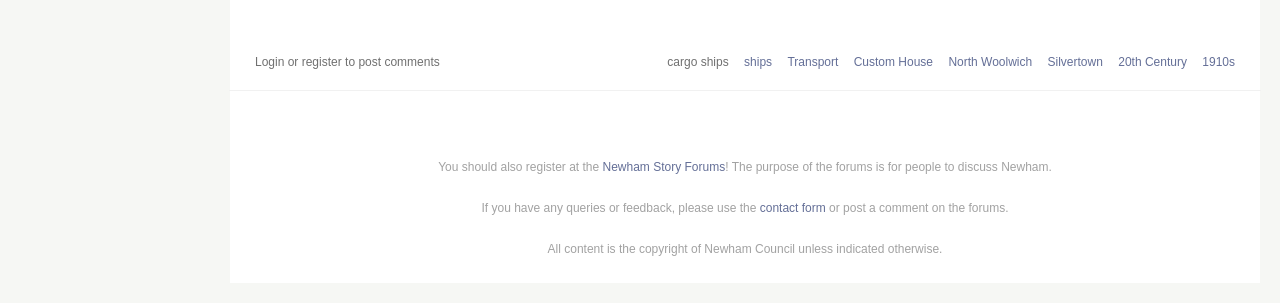Select the bounding box coordinates of the element I need to click to carry out the following instruction: "Click on 'Transport'".

[0.615, 0.18, 0.655, 0.226]